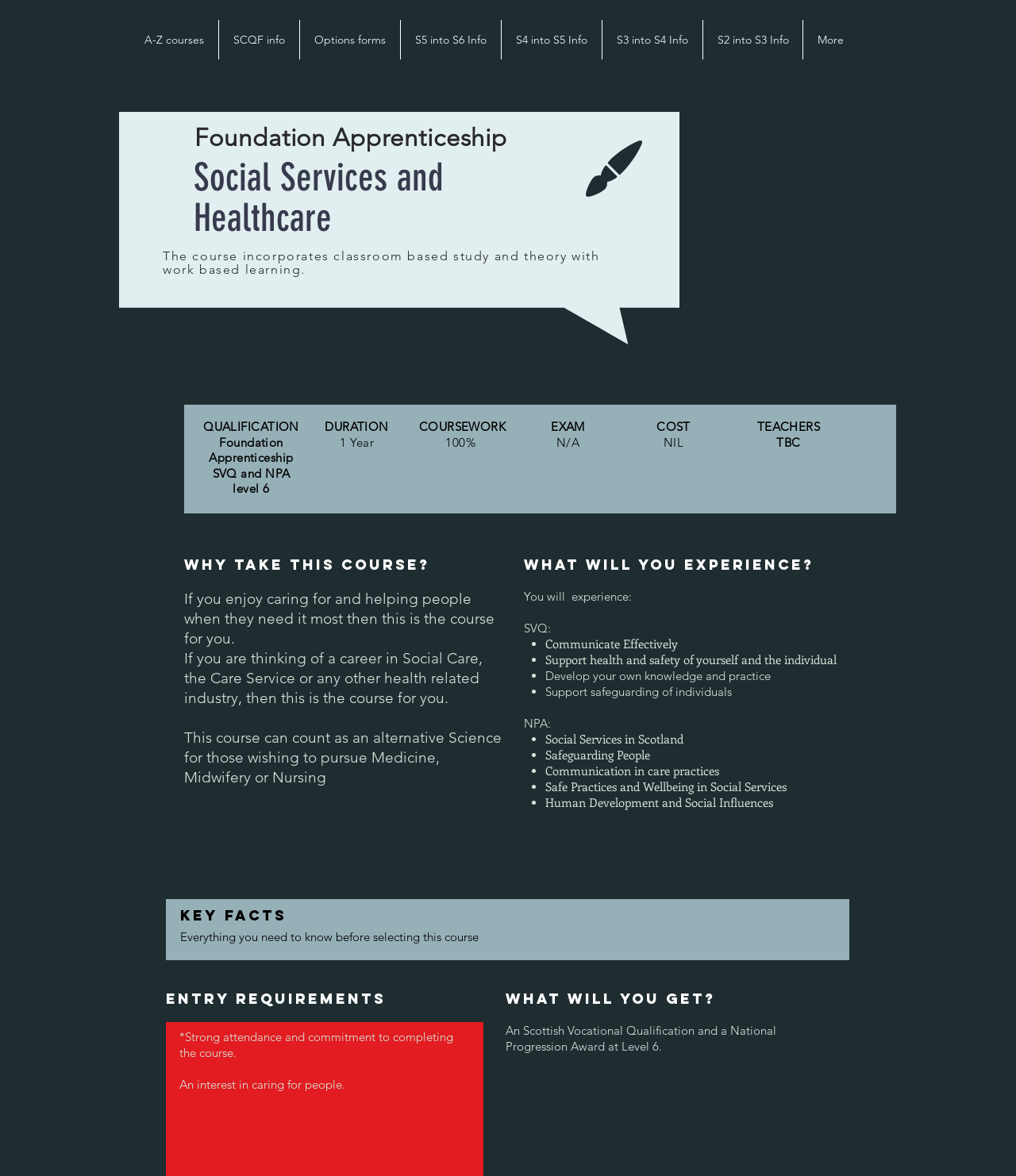Point out the bounding box coordinates of the section to click in order to follow this instruction: "Click on A-Z courses".

[0.128, 0.017, 0.215, 0.051]